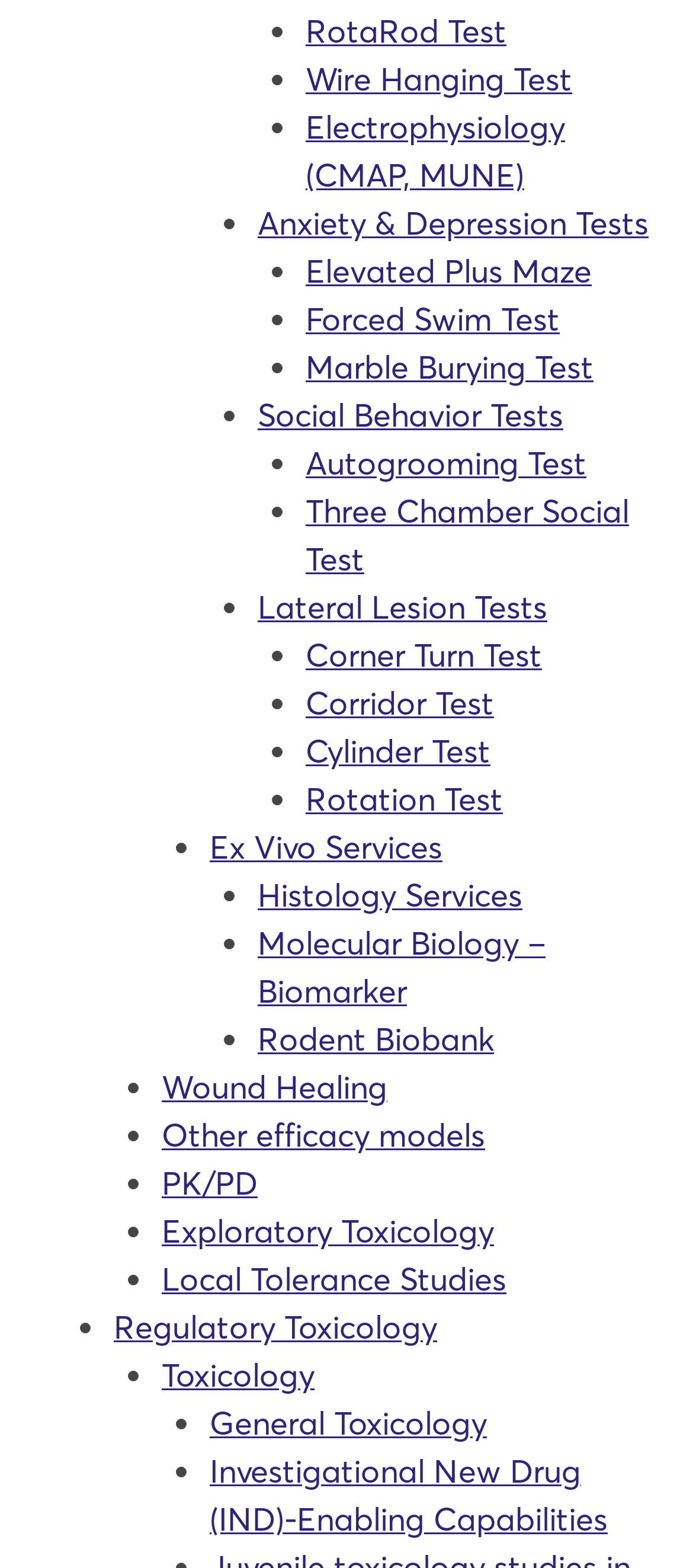Answer the question using only a single word or phrase: 
What is the last service listed under toxicology?

General Toxicology